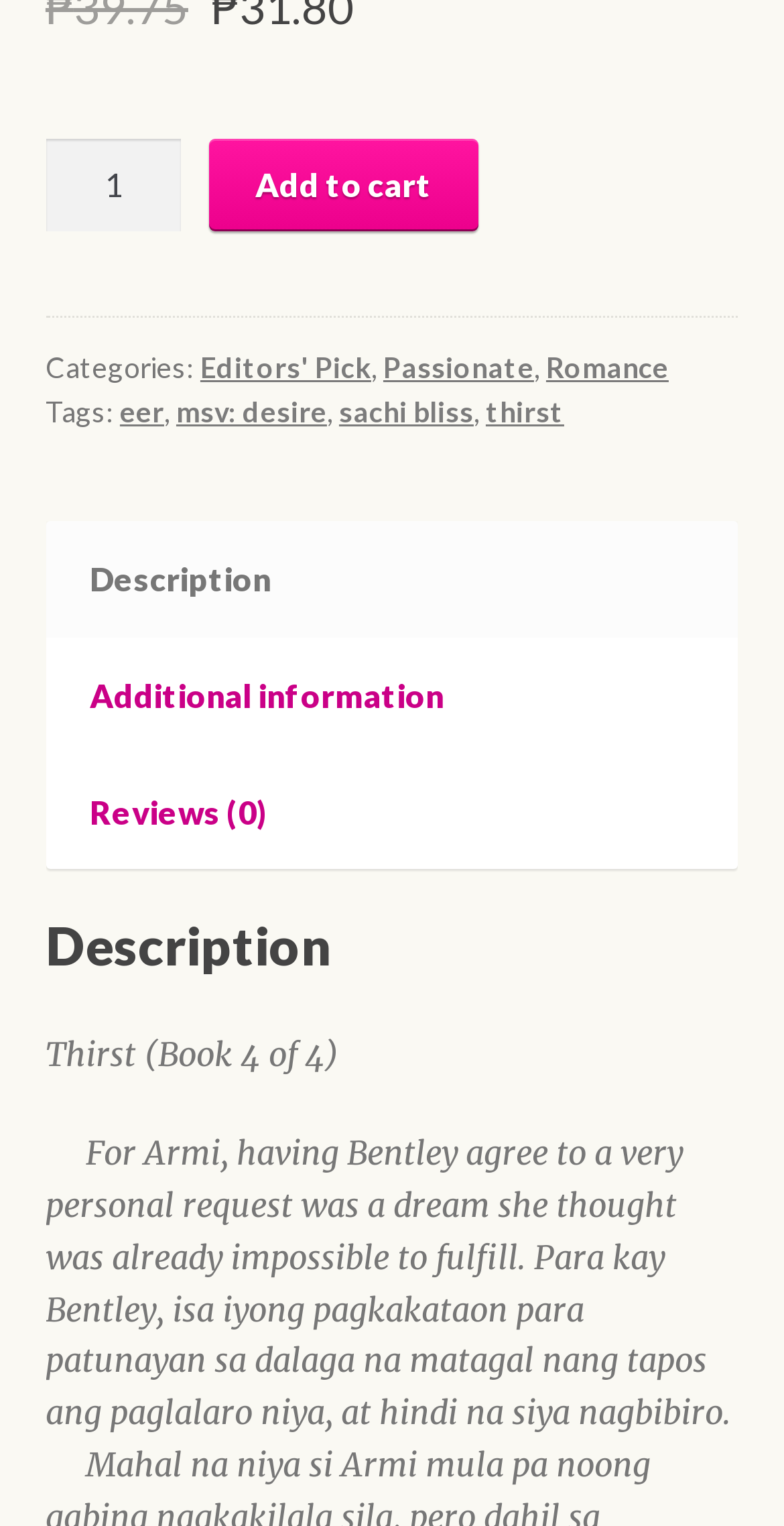Identify the bounding box coordinates of the clickable region required to complete the instruction: "Add to cart". The coordinates should be given as four float numbers within the range of 0 and 1, i.e., [left, top, right, bottom].

[0.268, 0.091, 0.609, 0.151]